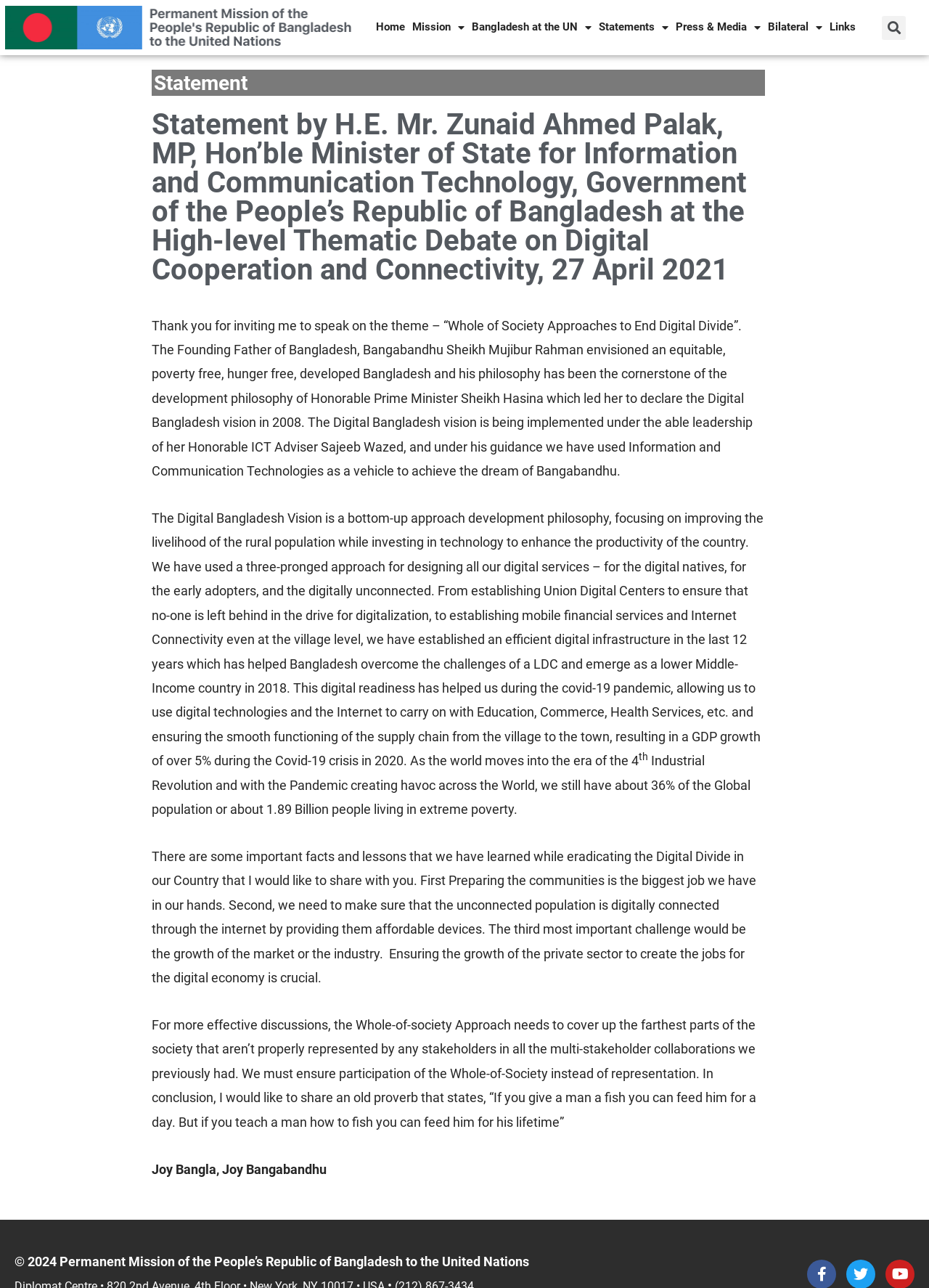Please identify the bounding box coordinates of the element that needs to be clicked to execute the following command: "Search for something". Provide the bounding box using four float numbers between 0 and 1, formatted as [left, top, right, bottom].

[0.941, 0.011, 0.975, 0.031]